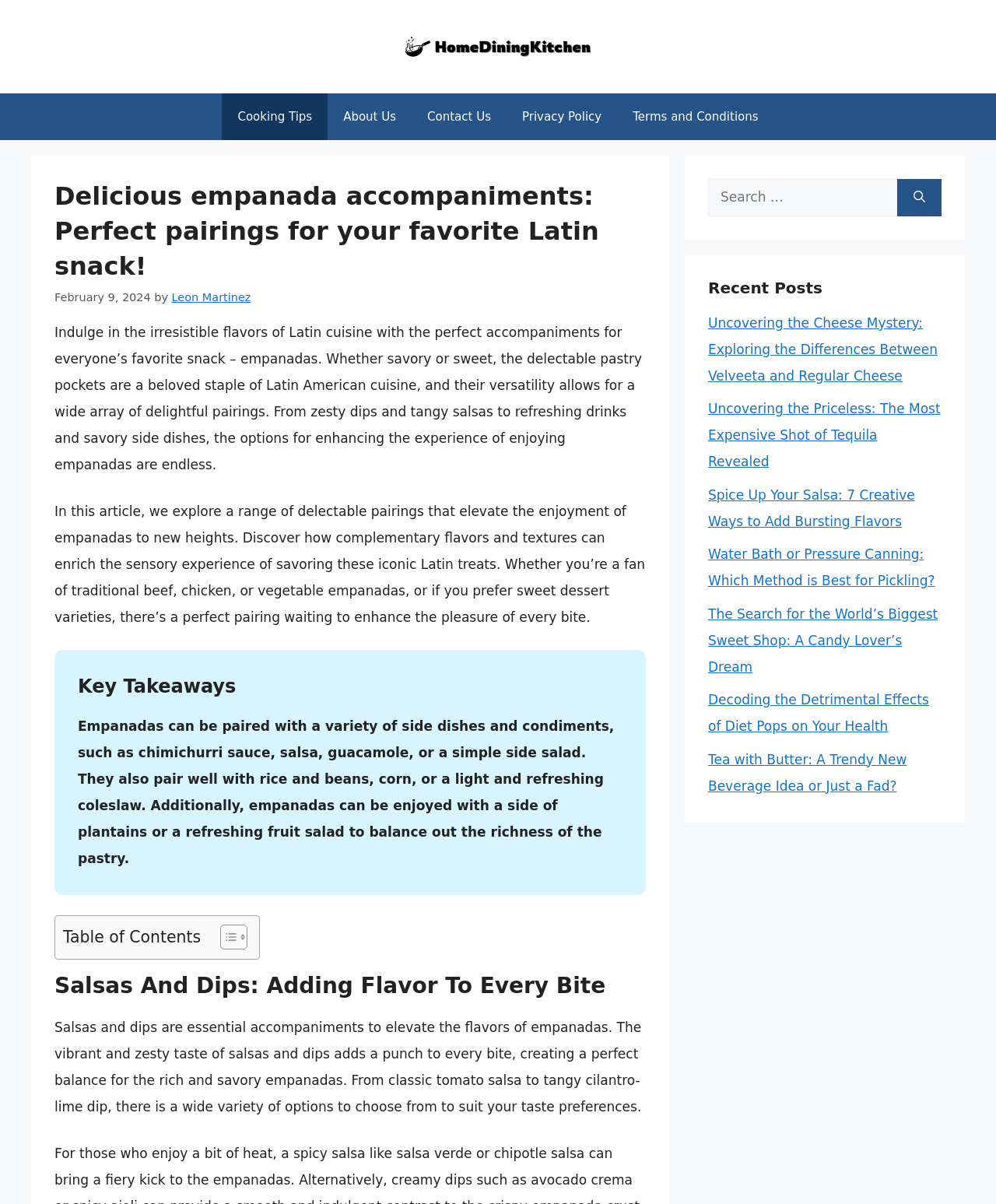What is the author of this article?
Carefully analyze the image and provide a detailed answer to the question.

The author's name is mentioned in the text 'by Leon Martinez' which is located below the main heading.